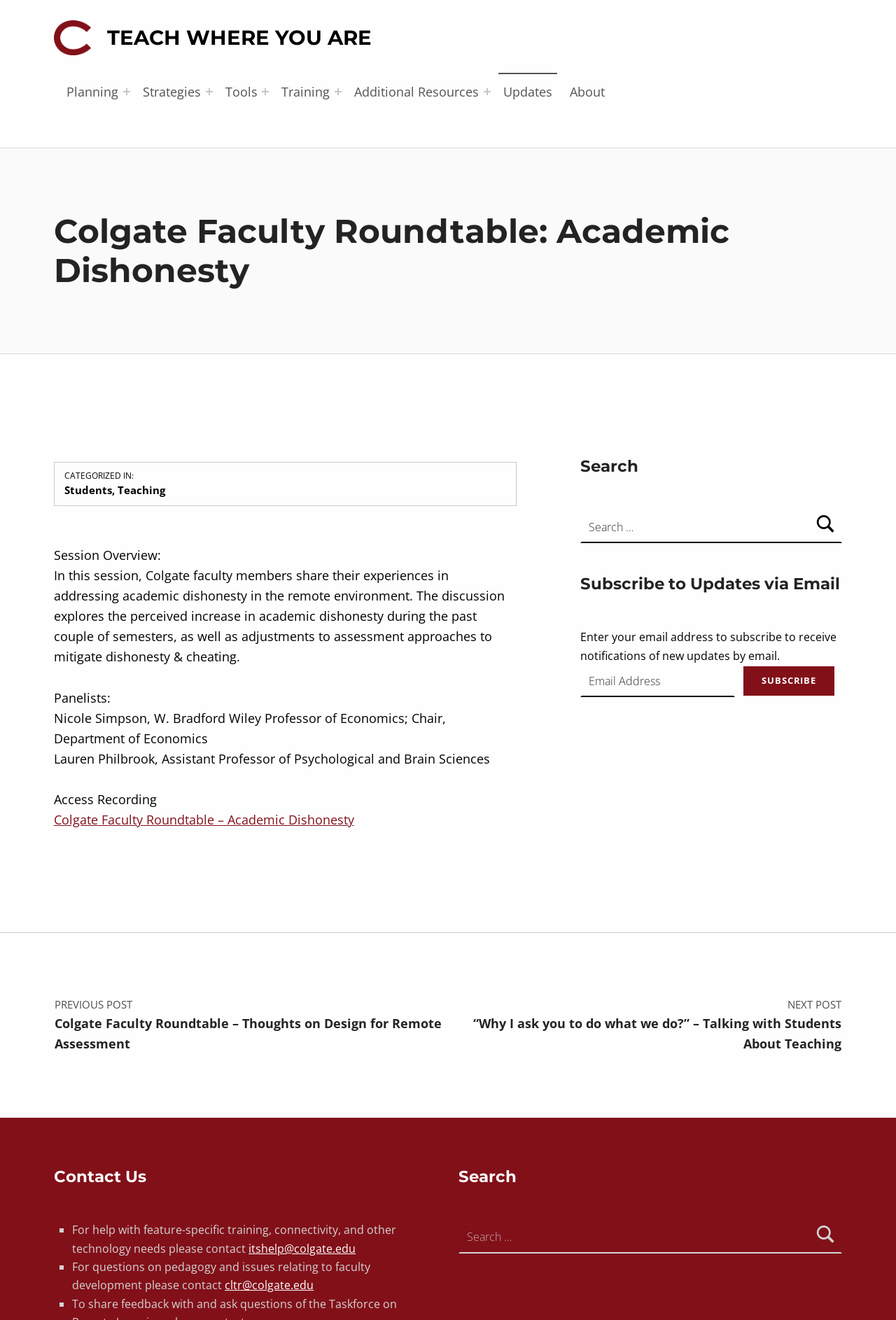What is the contact email for help with feature-specific training and connectivity?
Using the image as a reference, answer with just one word or a short phrase.

itshelp@colgate.edu